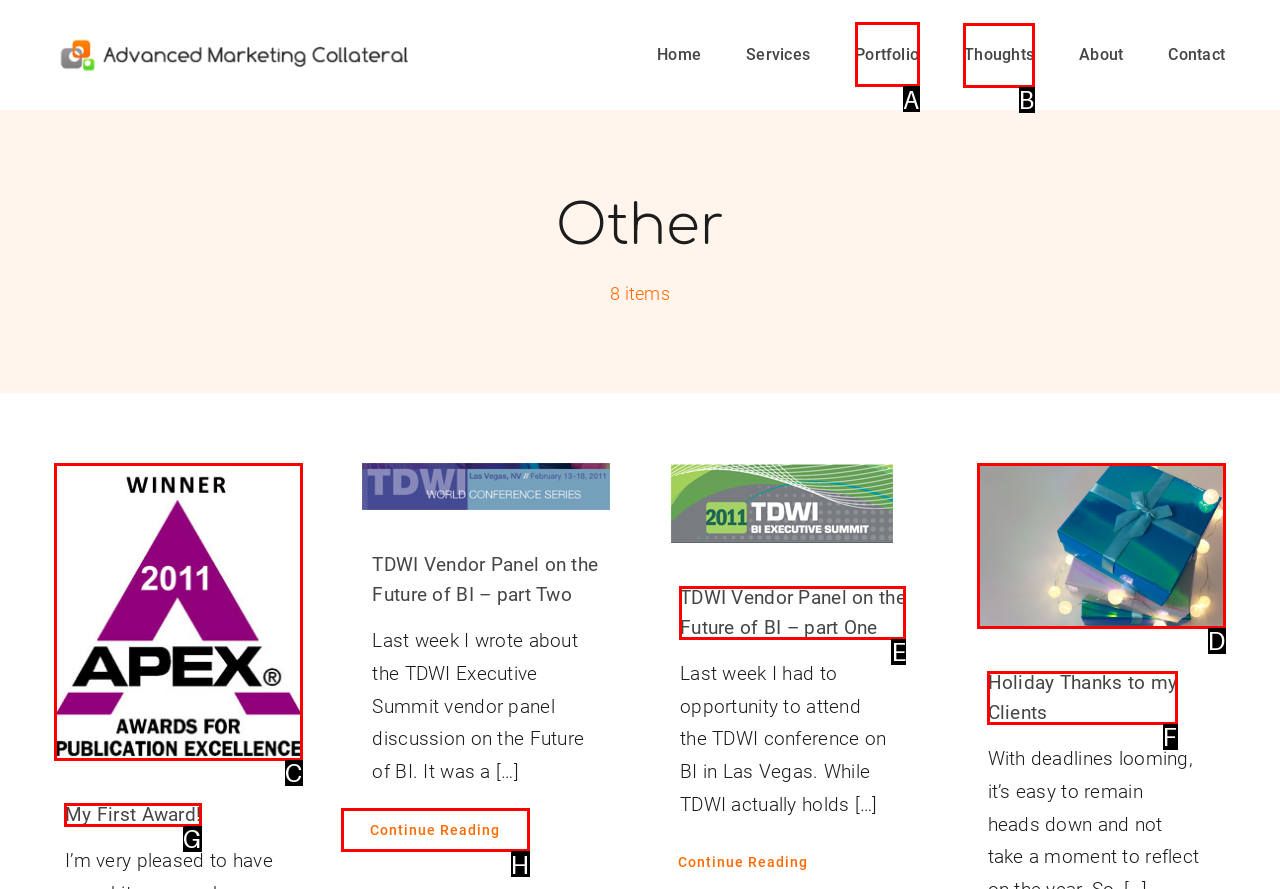Which option should be clicked to execute the following task: view thoughts? Respond with the letter of the selected option.

B